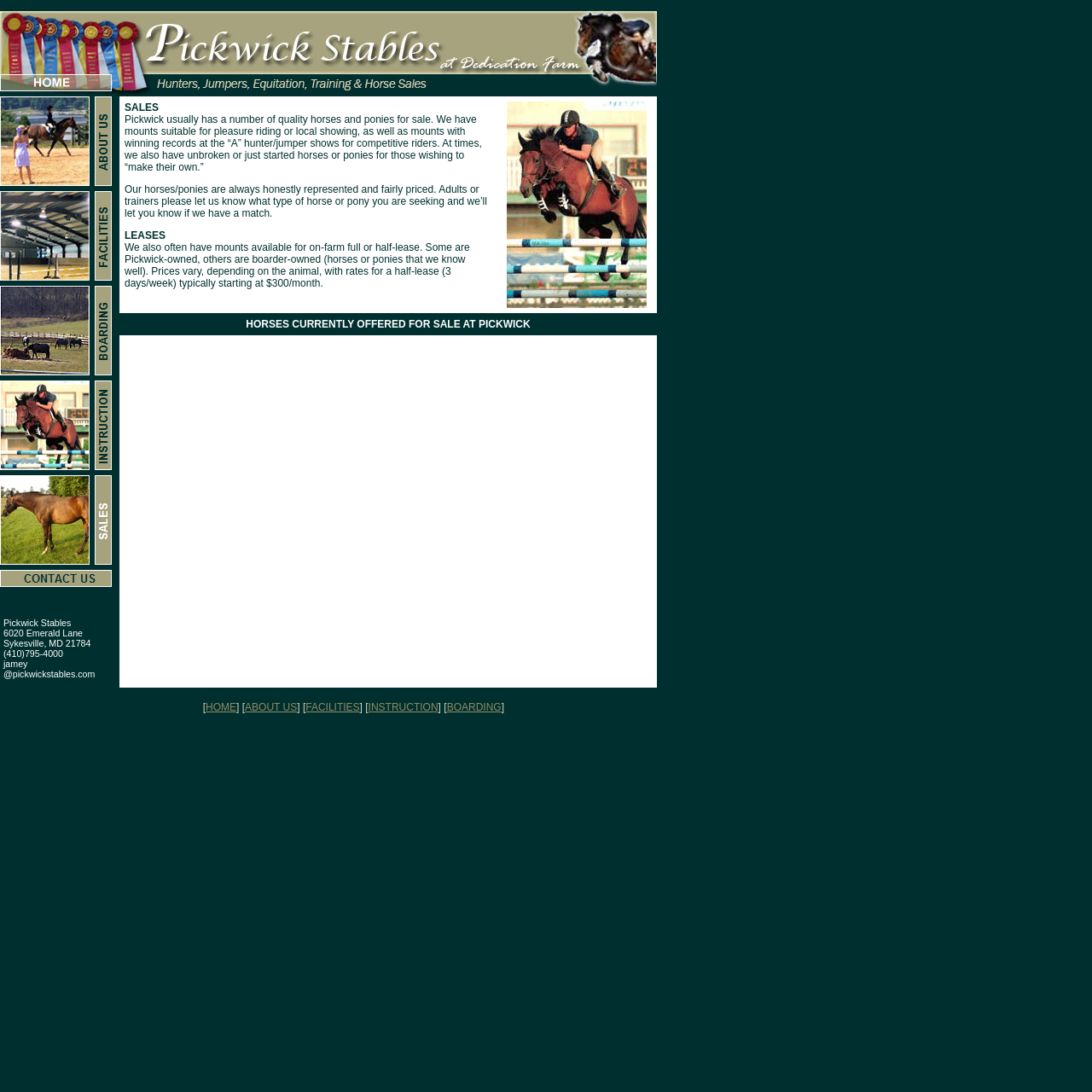Elaborate on the webpage's design and content in a detailed caption.

The webpage is about Pickwick Stables, a hunter and jumper training and boarding facility. At the top, there is a banner image with the facility's name. Below the banner, there is a navigation menu with links to different sections of the website, including "About Us", "Facilities", "Boarding", "Instruction", and "Sales". Each link has a corresponding image.

To the right of the navigation menu, there is a section that provides contact information for the facility, including the address, phone number, and email.

The main content of the webpage is about the sales of horses and ponies at Pickwick Stables. The text explains that the facility usually has a number of quality horses and ponies for sale, suitable for pleasure riding or competitive riding. The facility also offers leases for horses and ponies, with prices varying depending on the animal.

Below the text, there is a section that appears to be a list of horses currently offered for sale at Pickwick Stables, with the title "HORSES CURRENTLY OFFERED FOR SALE AT PICKWICK". However, the list is not visible in the provided accessibility tree.

Overall, the webpage is well-organized and easy to navigate, with clear headings and concise text. The use of images and links to different sections of the website makes it easy for users to find the information they need.